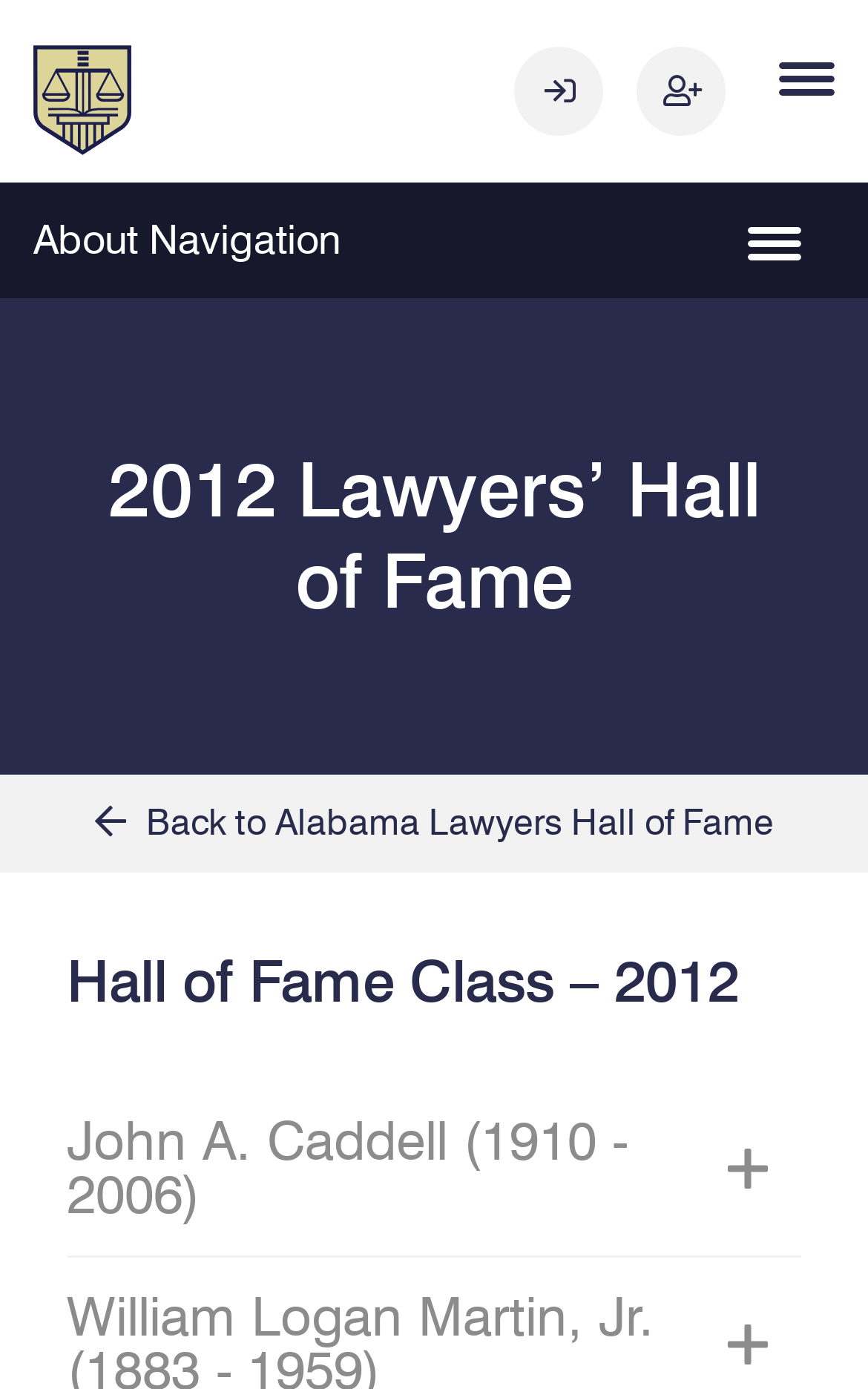Provide the bounding box for the UI element matching this description: "Find a Member".

[0.733, 0.034, 0.836, 0.098]